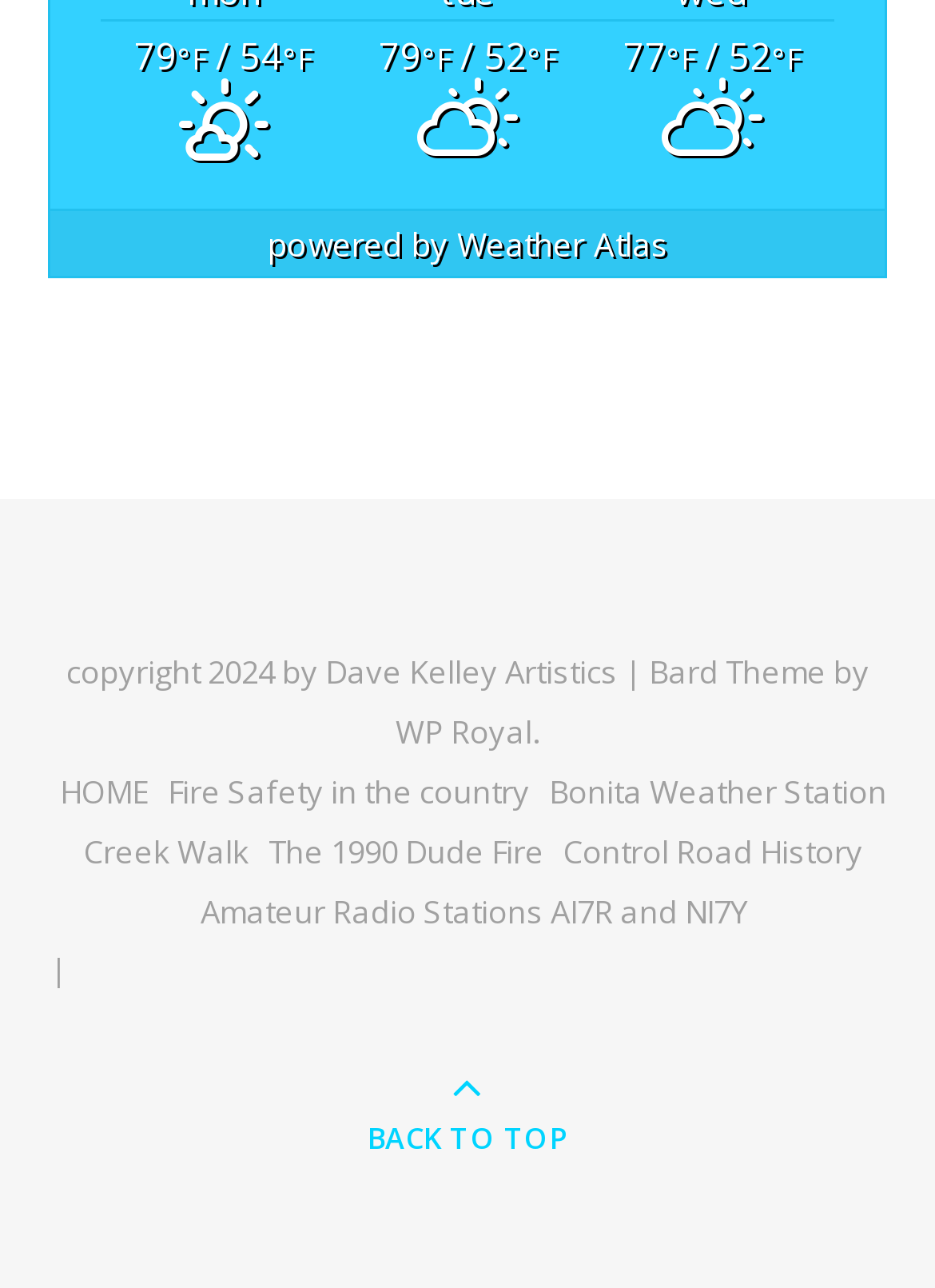What is the name of the website?
Please give a detailed and thorough answer to the question, covering all relevant points.

The name of the website can be found in the middle section of the webpage, where it is displayed as 'powered by Weather Atlas'.